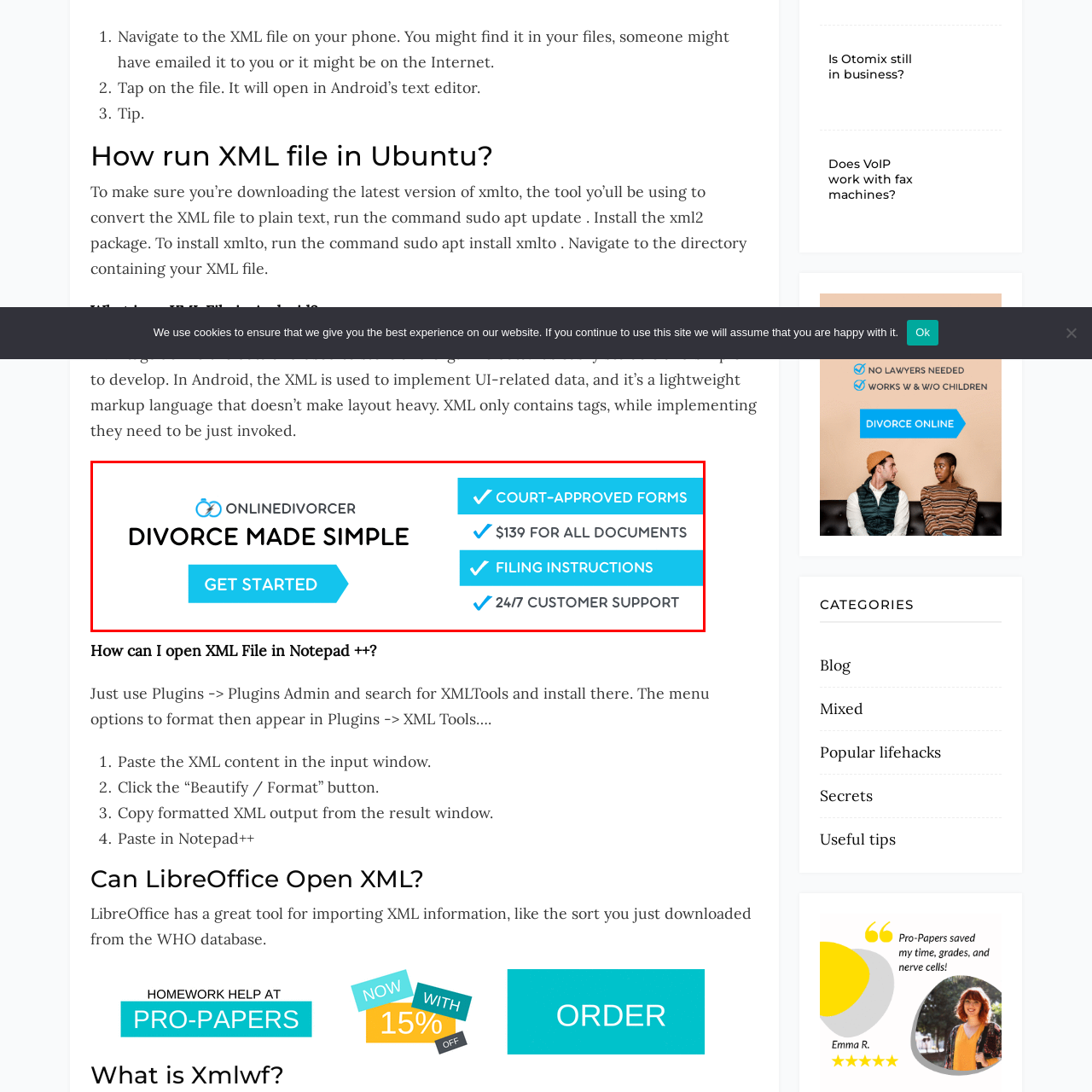Generate a detailed caption for the picture that is marked by the red rectangle.

The image promotes an online divorce service, emphasizing the ease and accessibility of the process. It highlights the tagline "Divorce Made Simple," suggesting that the service simplifies the often complex and emotional journey of divorce. Key offerings include court-approved forms, a flat fee of $139 for all documents, detailed filing instructions, and 24/7 customer support. The design features a prominent "GET STARTED" button, encouraging potential users to begin their divorce process with confidence. The overall layout combines a professional aesthetic with vibrant colors to attract attention and instill trust.